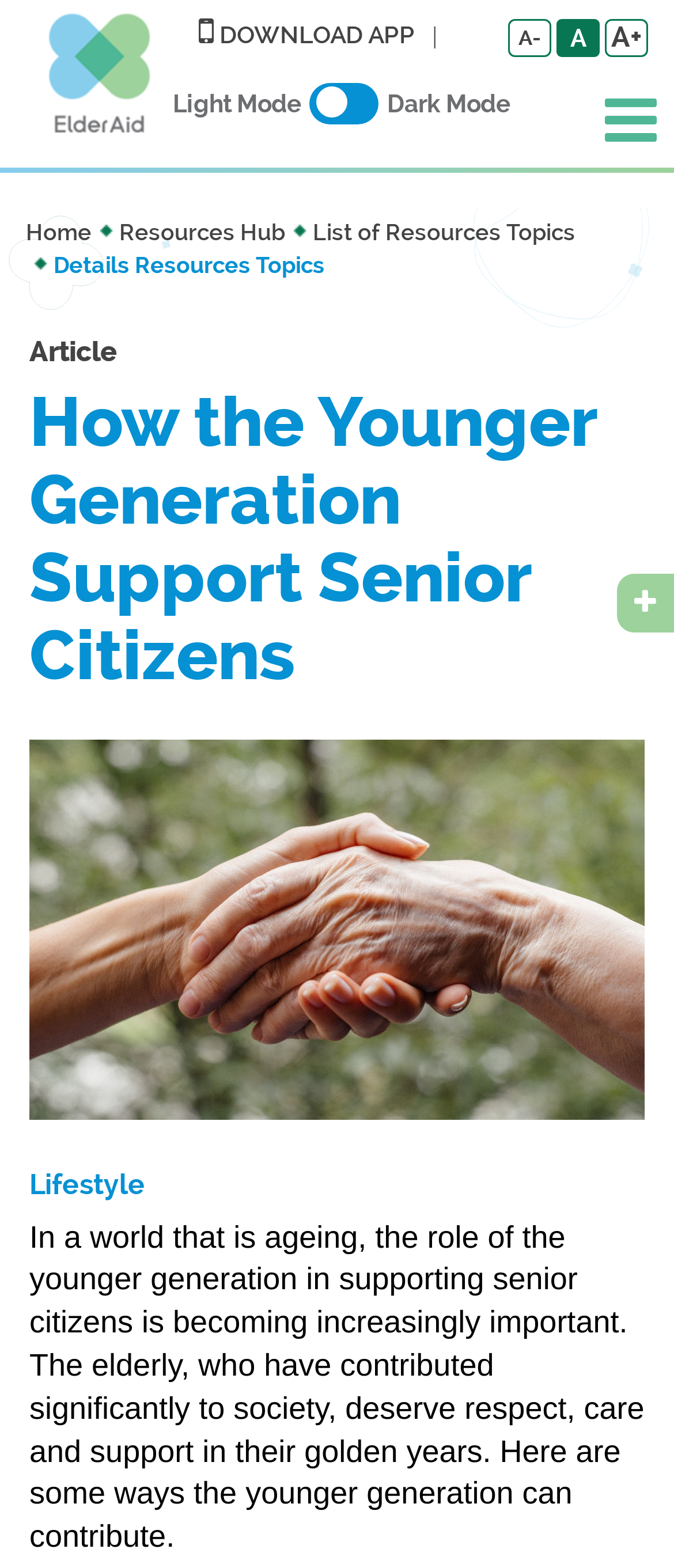What is the current mode of the webpage?
Refer to the image and provide a concise answer in one word or phrase.

Light Mode